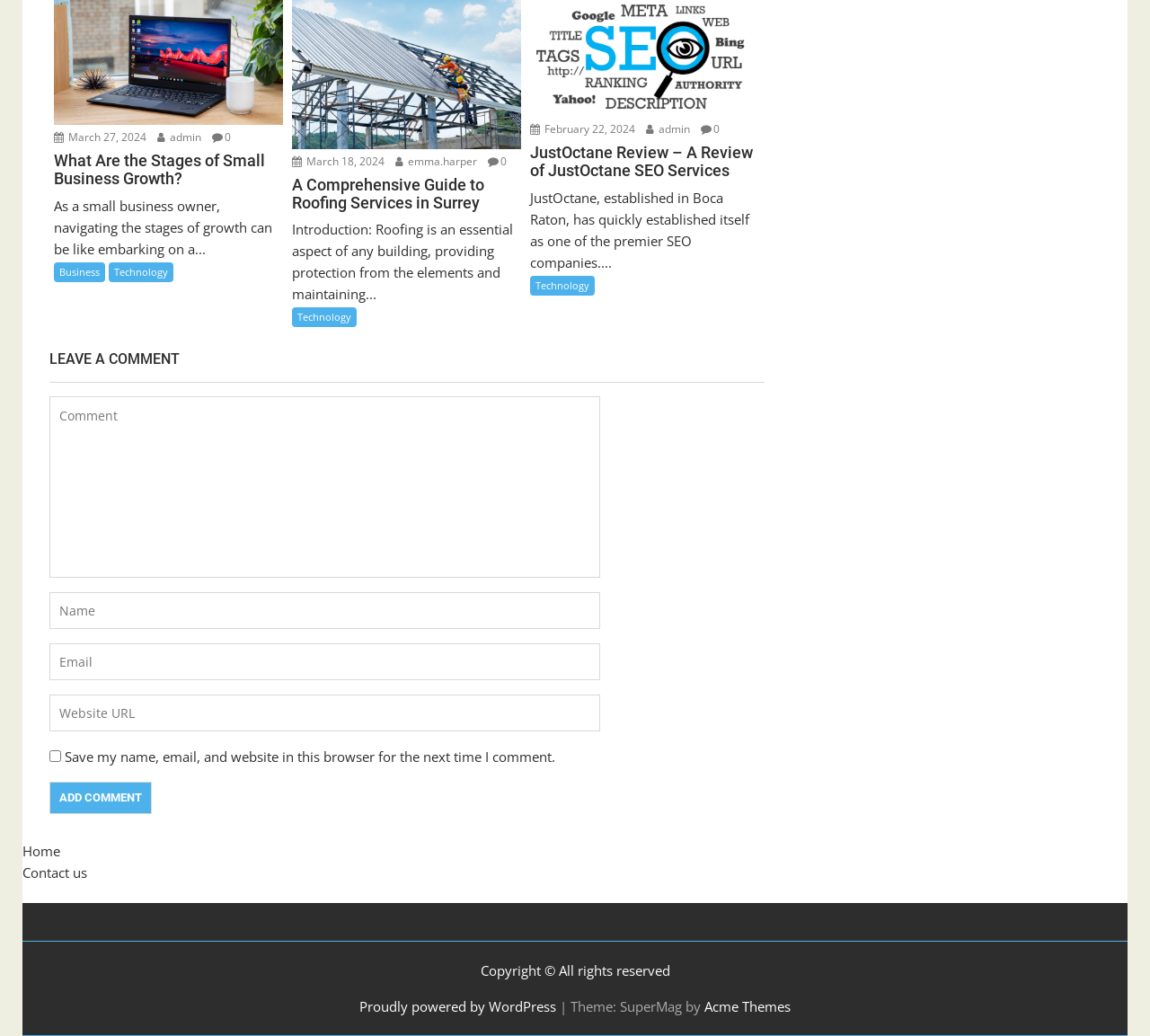Please indicate the bounding box coordinates for the clickable area to complete the following task: "Click on the 'Add Comment' button". The coordinates should be specified as four float numbers between 0 and 1, i.e., [left, top, right, bottom].

[0.043, 0.754, 0.132, 0.785]